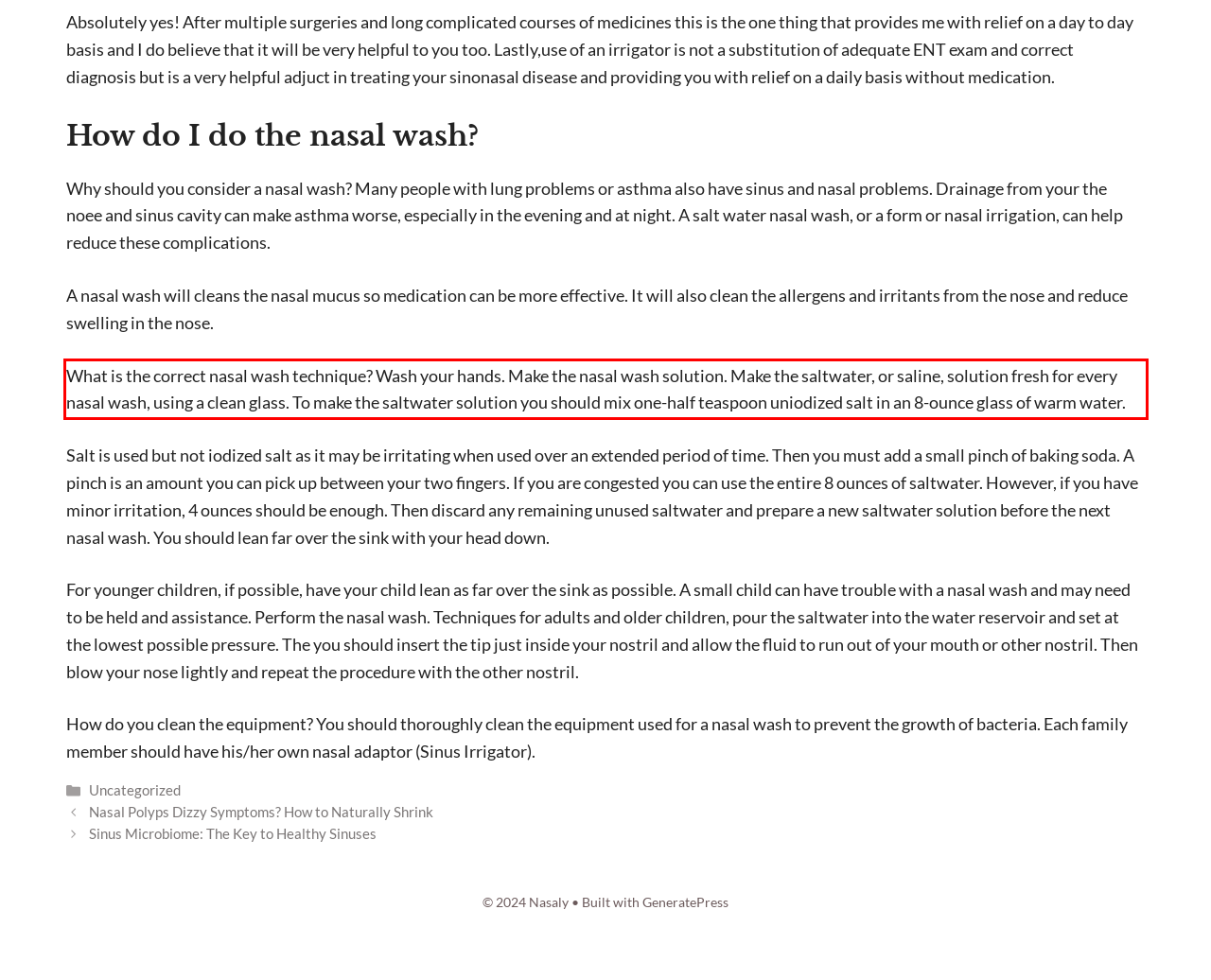You are given a screenshot of a webpage with a UI element highlighted by a red bounding box. Please perform OCR on the text content within this red bounding box.

What is the correct nasal wash technique? Wash your hands. Make the nasal wash solution. Make the saltwater, or saline, solution fresh for every nasal wash, using a clean glass. To make the saltwater solution you should mix one-half teaspoon uniodized salt in an 8-ounce glass of warm water.